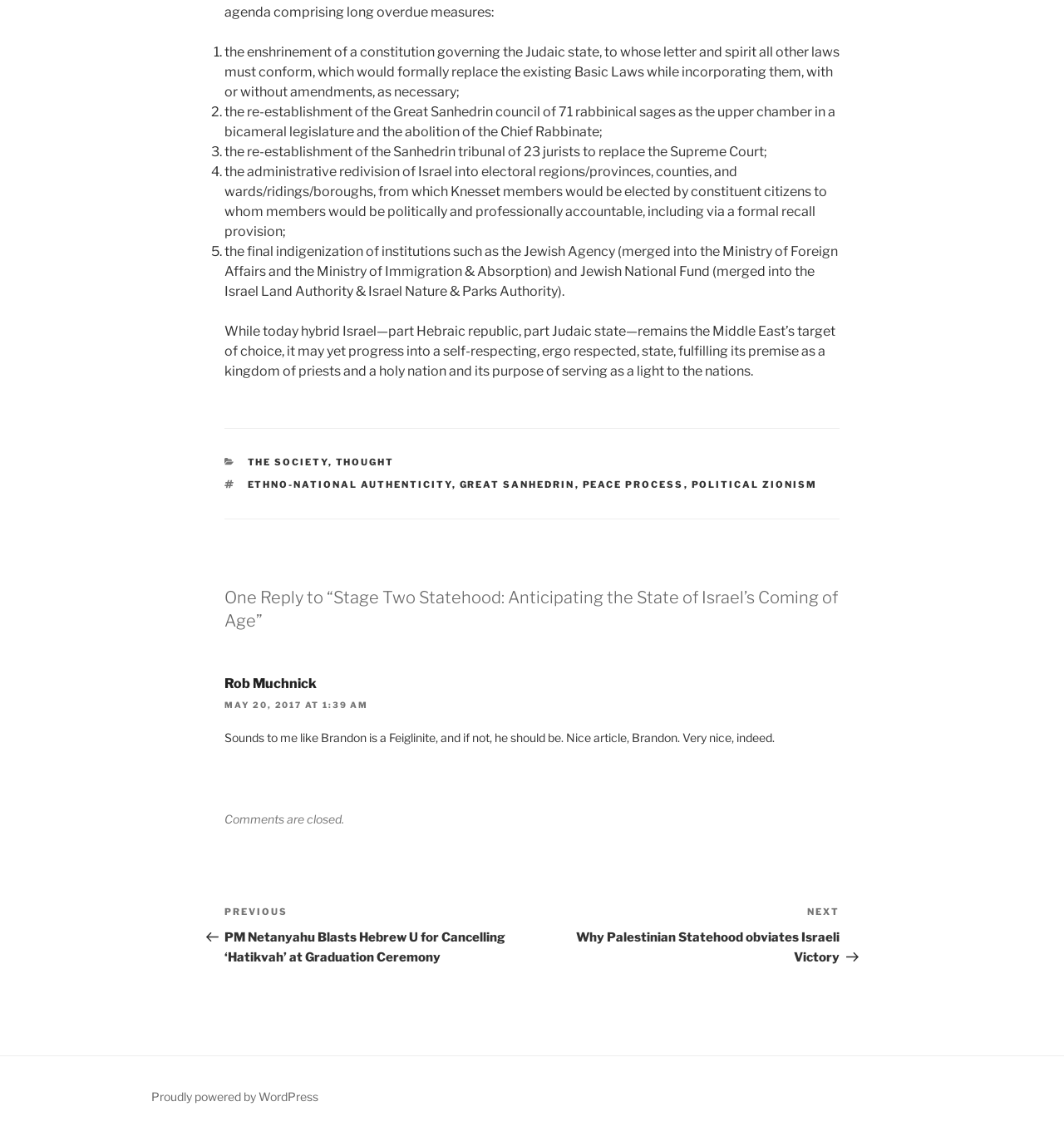What is the date of the comment?
Based on the visual content, answer with a single word or a brief phrase.

May 20, 2017